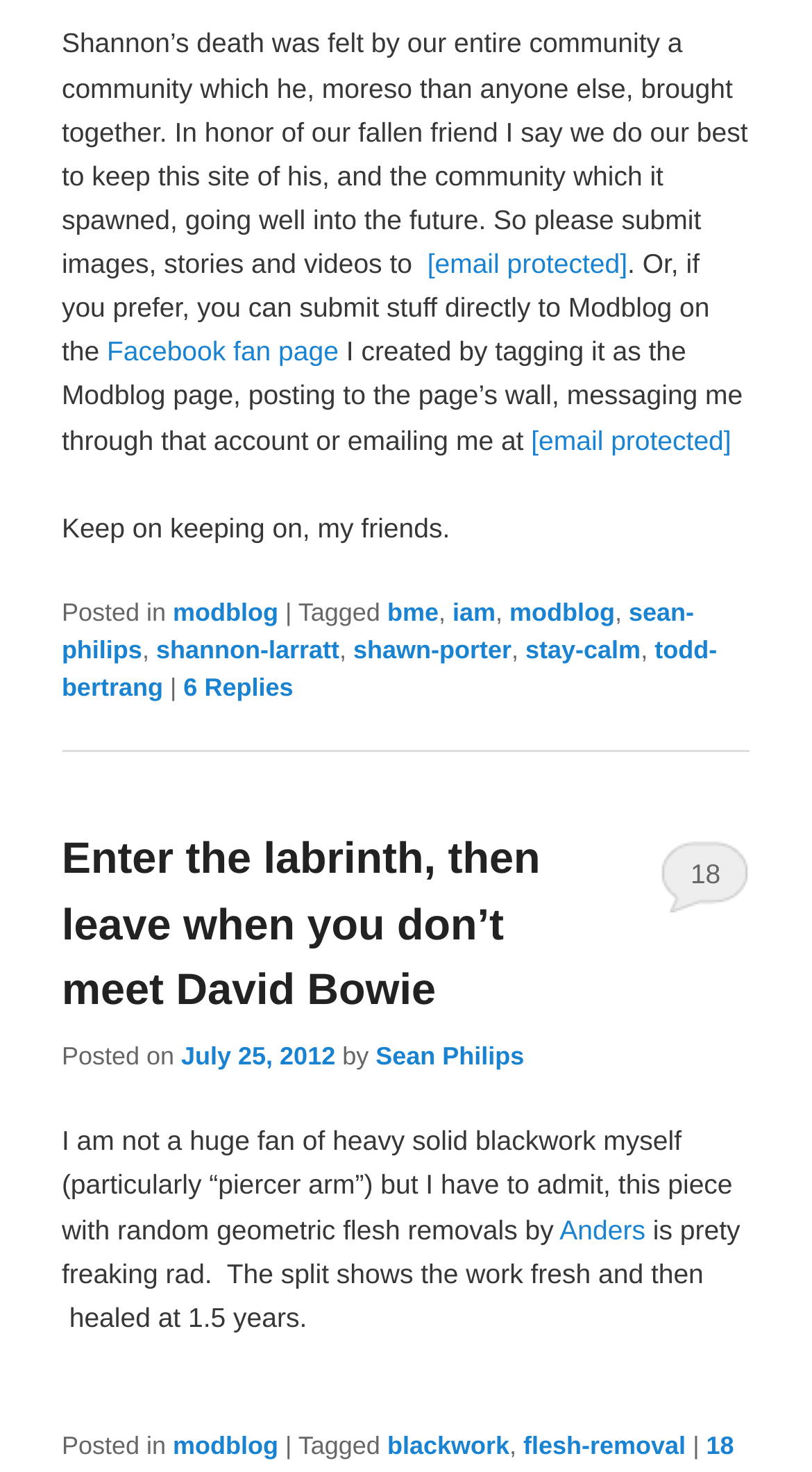Please answer the following question using a single word or phrase: 
What is the topic of the second post on the webpage?

Blackwork tattoo